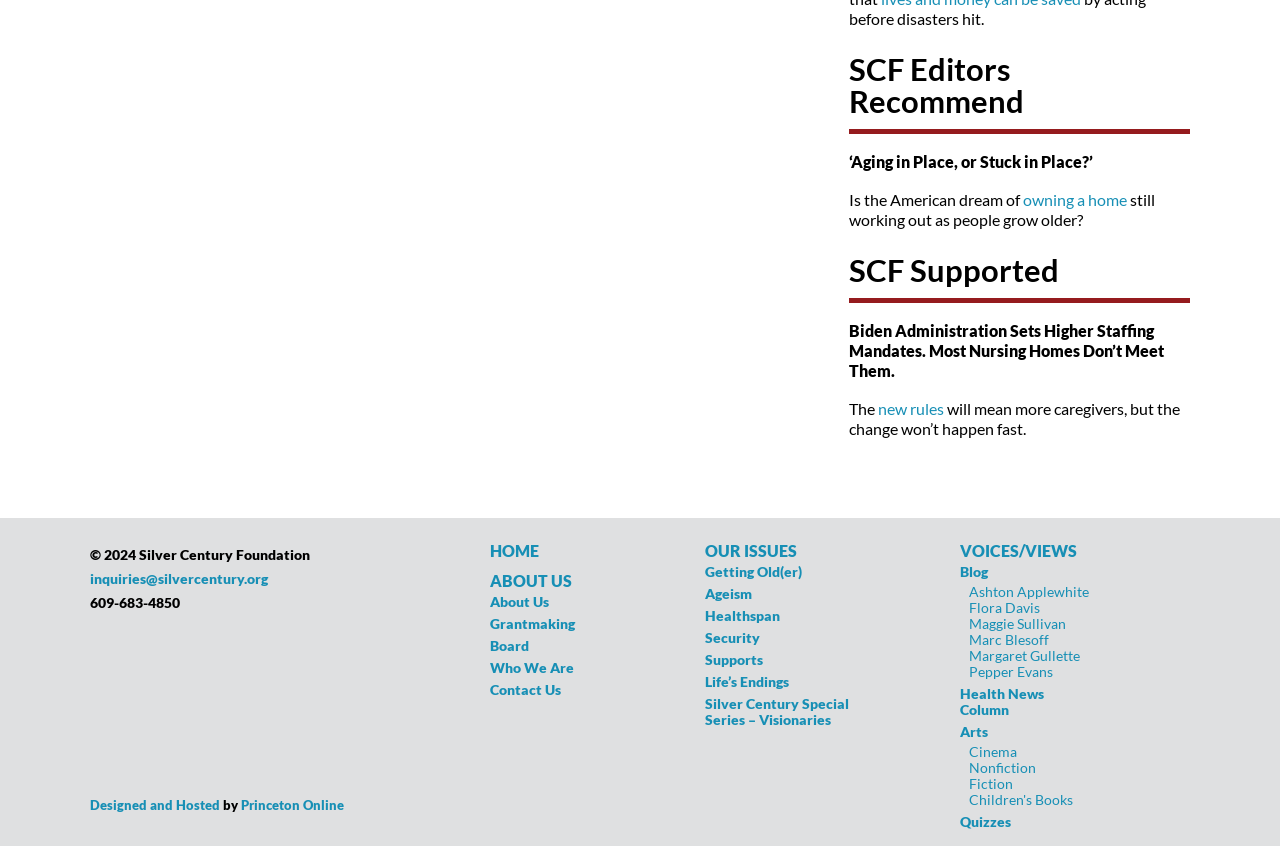Identify the coordinates of the bounding box for the element that must be clicked to accomplish the instruction: "Read about 'Aging in Place, or Stuck in Place?'".

[0.663, 0.18, 0.854, 0.203]